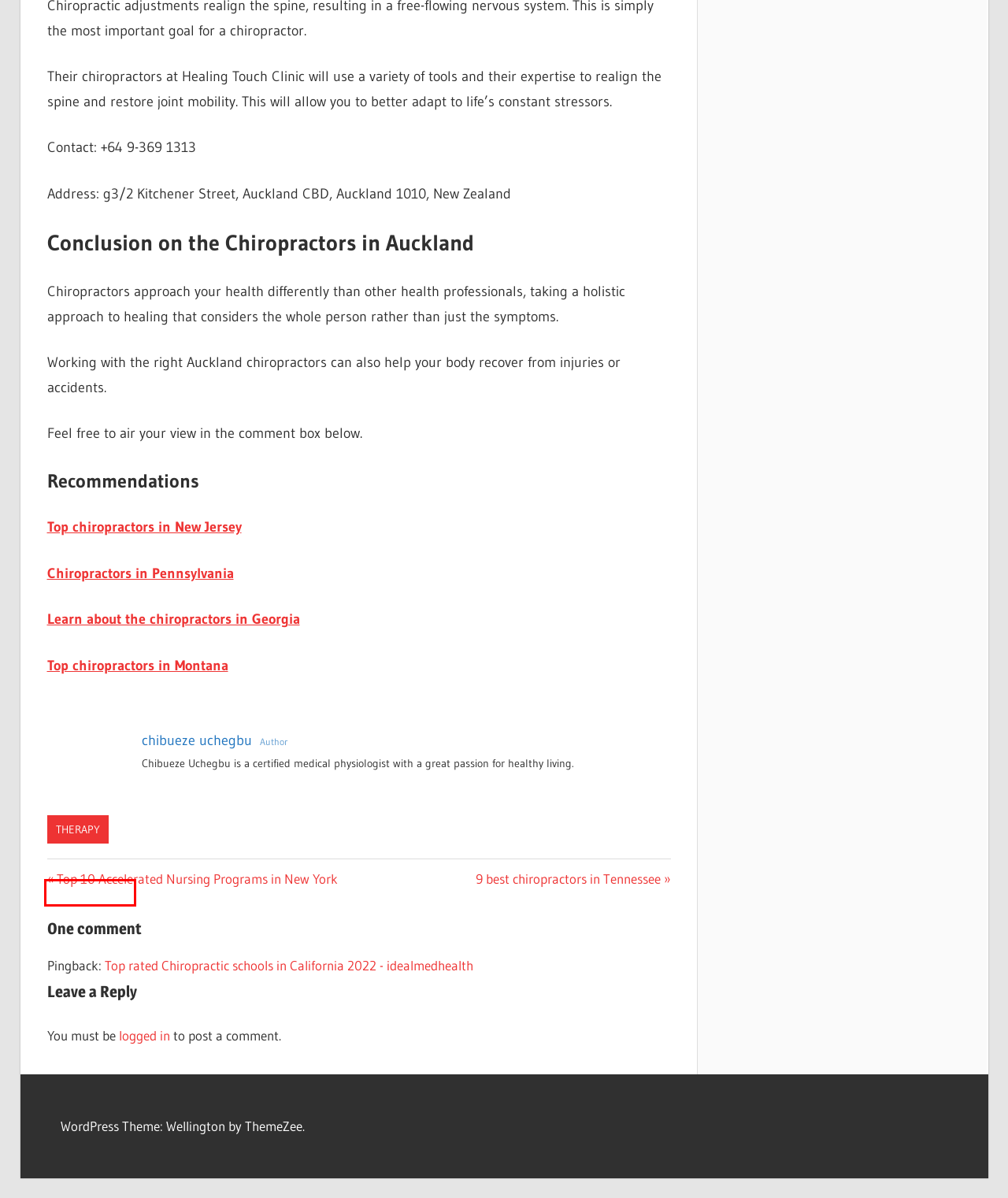You have a screenshot showing a webpage with a red bounding box around a UI element. Choose the webpage description that best matches the new page after clicking the highlighted element. Here are the options:
A. 9 best chiropractors in Tennessee - idealmedhealth
B. Auckland Archives - idealmedhealth
C. Top rated Chiropractic schools in California - idealmedhealth
D. Chiropractors Archives - idealmedhealth
E. Chibueze Uchegbu - idealmedhealth
F. 404 page - idealmedhealth
G. Top Chiropractors in New Jersey - idealmedhealth
H. Top 5 Chiropractors in Montana - idealmedhealth

D